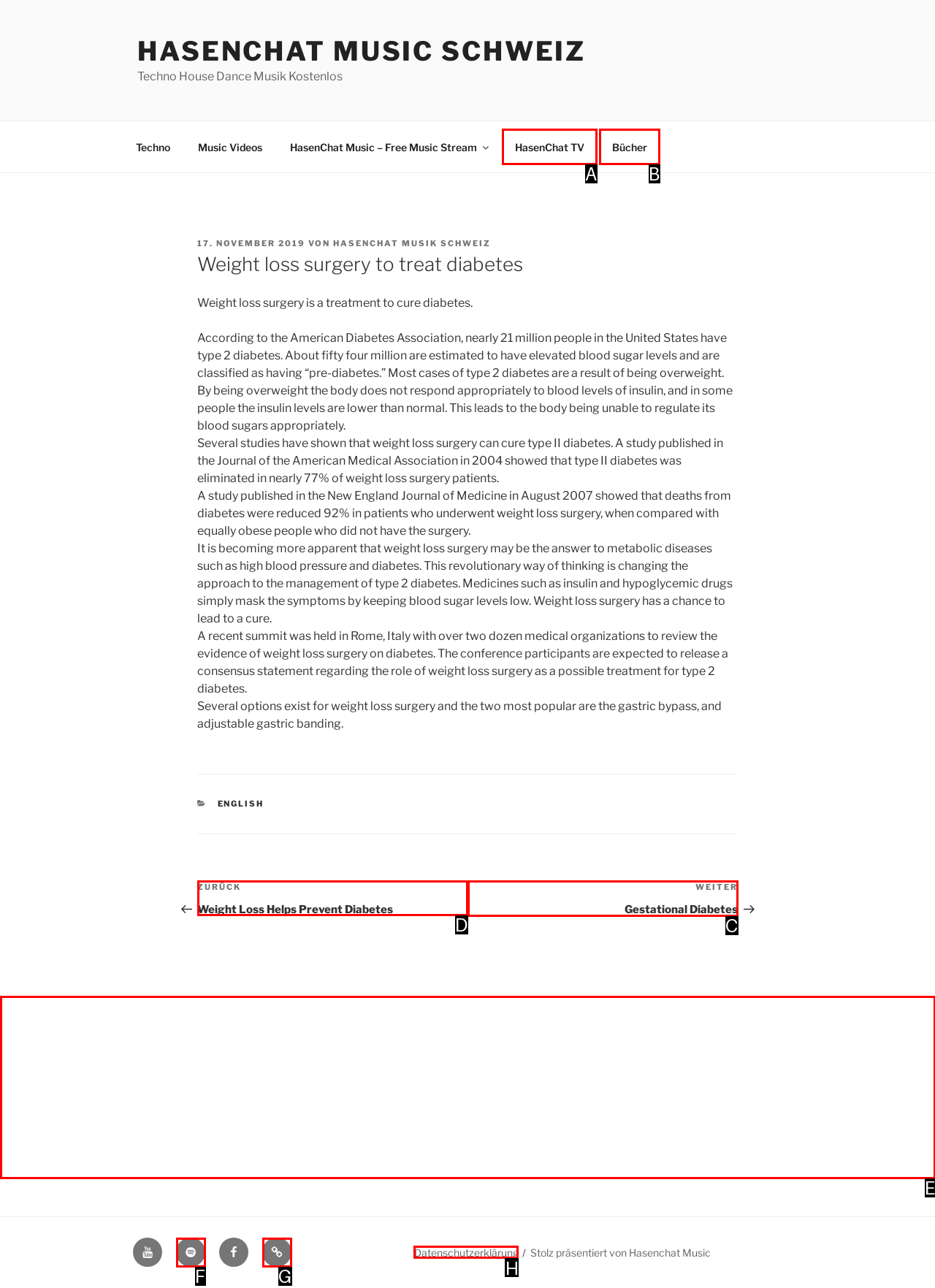To achieve the task: Go to the previous post about 'Weight Loss Helps Prevent Diabetes', indicate the letter of the correct choice from the provided options.

D